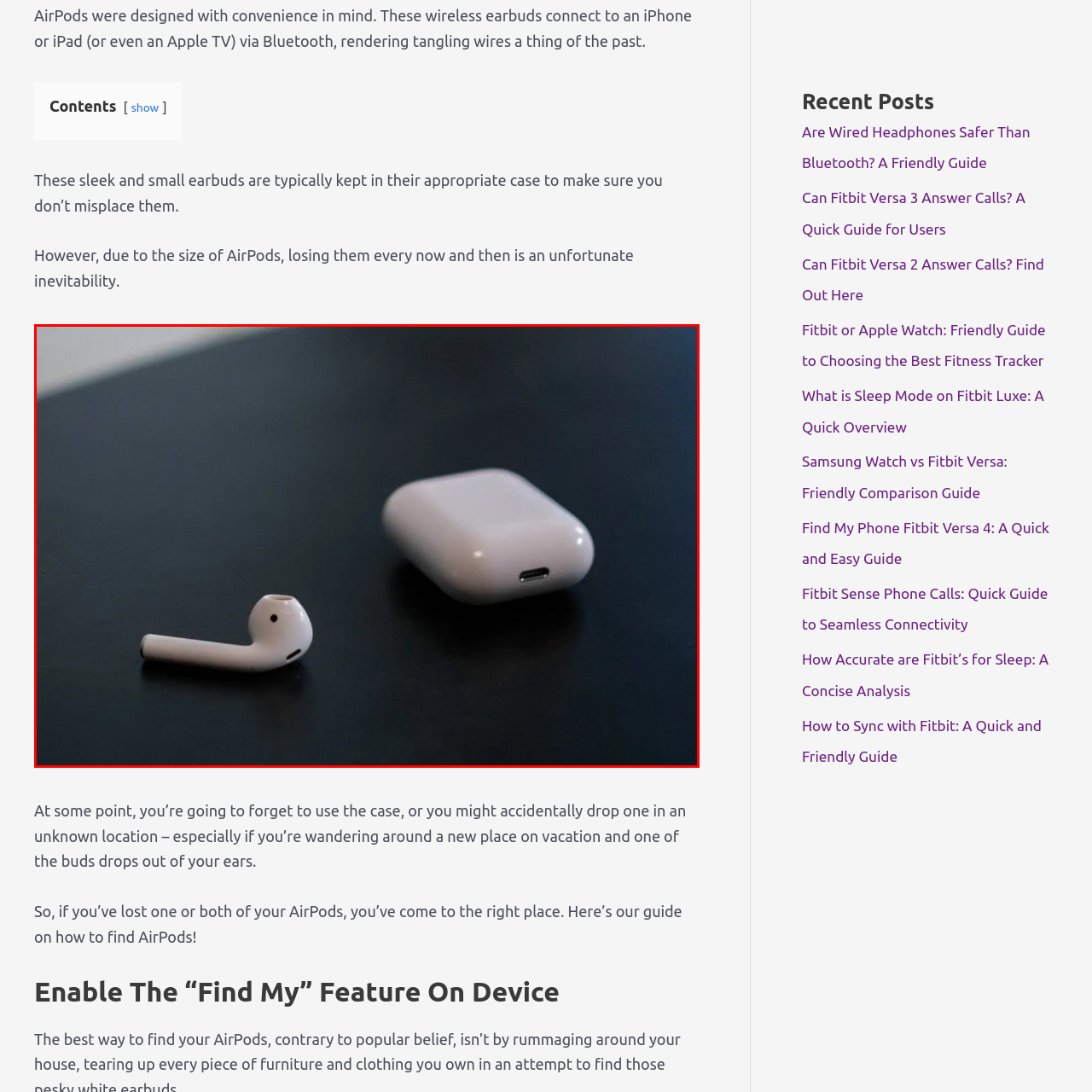Why is it important to store AirPods in their case?
Please examine the image within the red bounding box and provide your answer using just one word or phrase.

To prevent loss